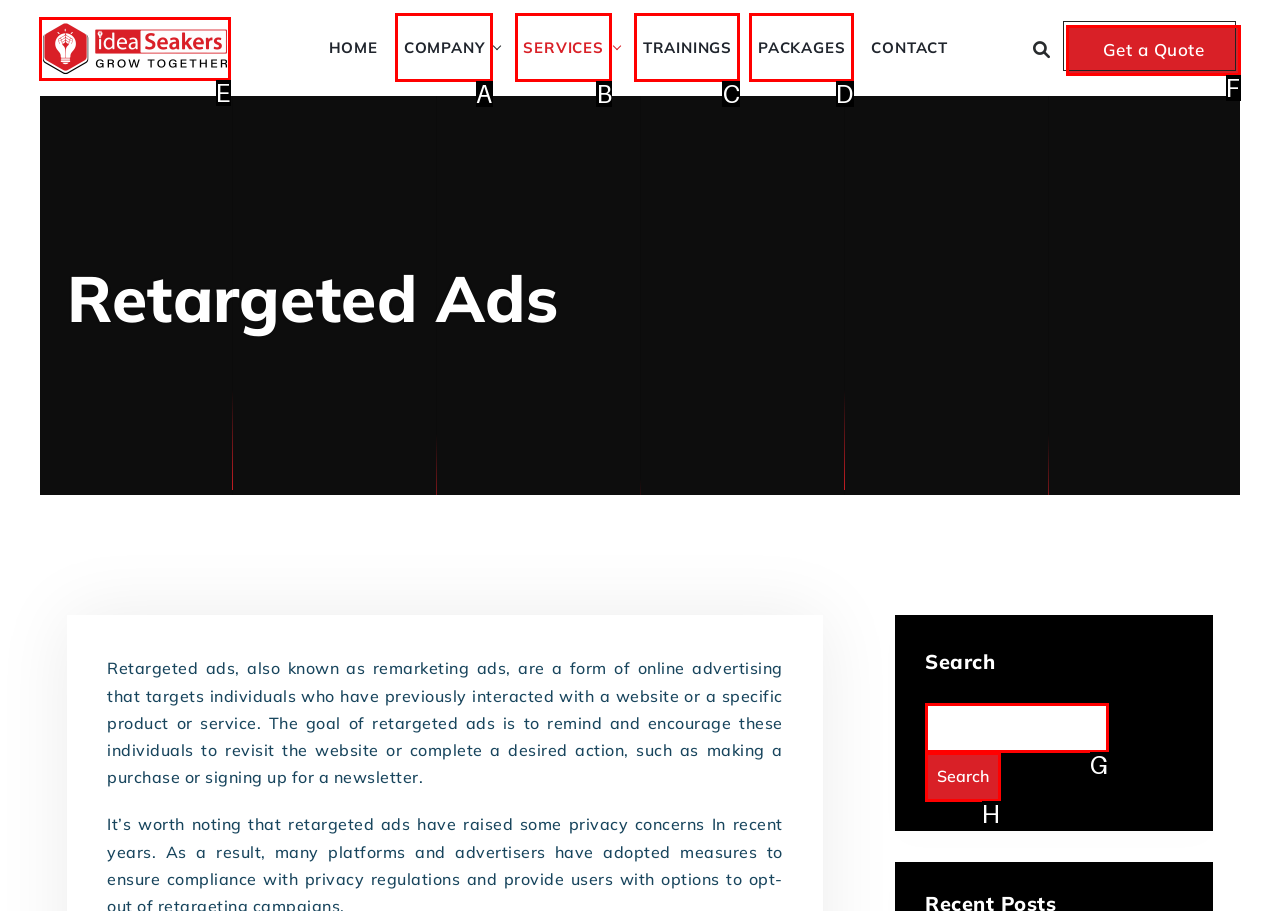Choose the UI element to click on to achieve this task: Click the logo. Reply with the letter representing the selected element.

E